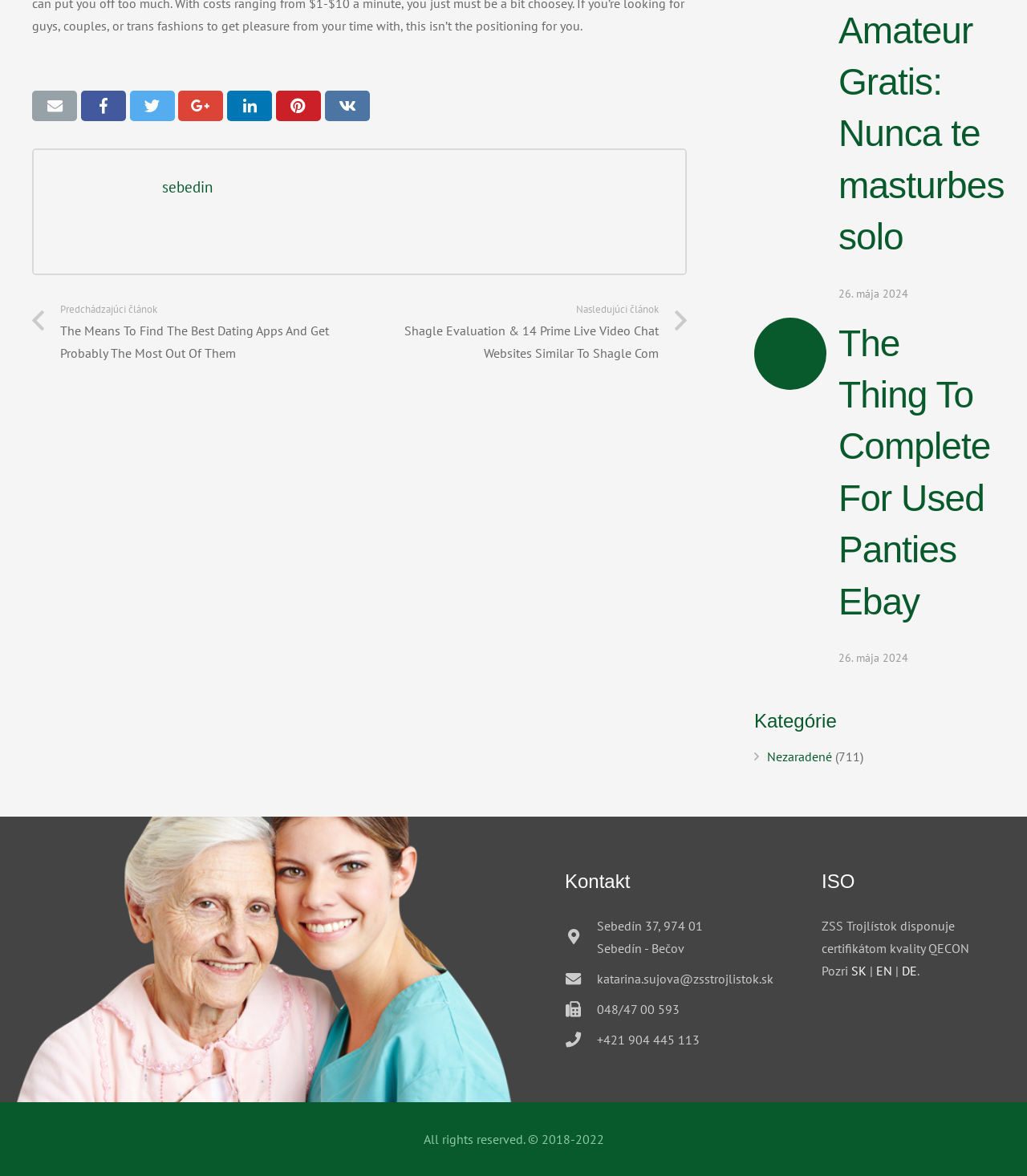Could you determine the bounding box coordinates of the clickable element to complete the instruction: "Click on the previous article link"? Provide the coordinates as four float numbers between 0 and 1, i.e., [left, top, right, bottom].

[0.031, 0.256, 0.35, 0.31]